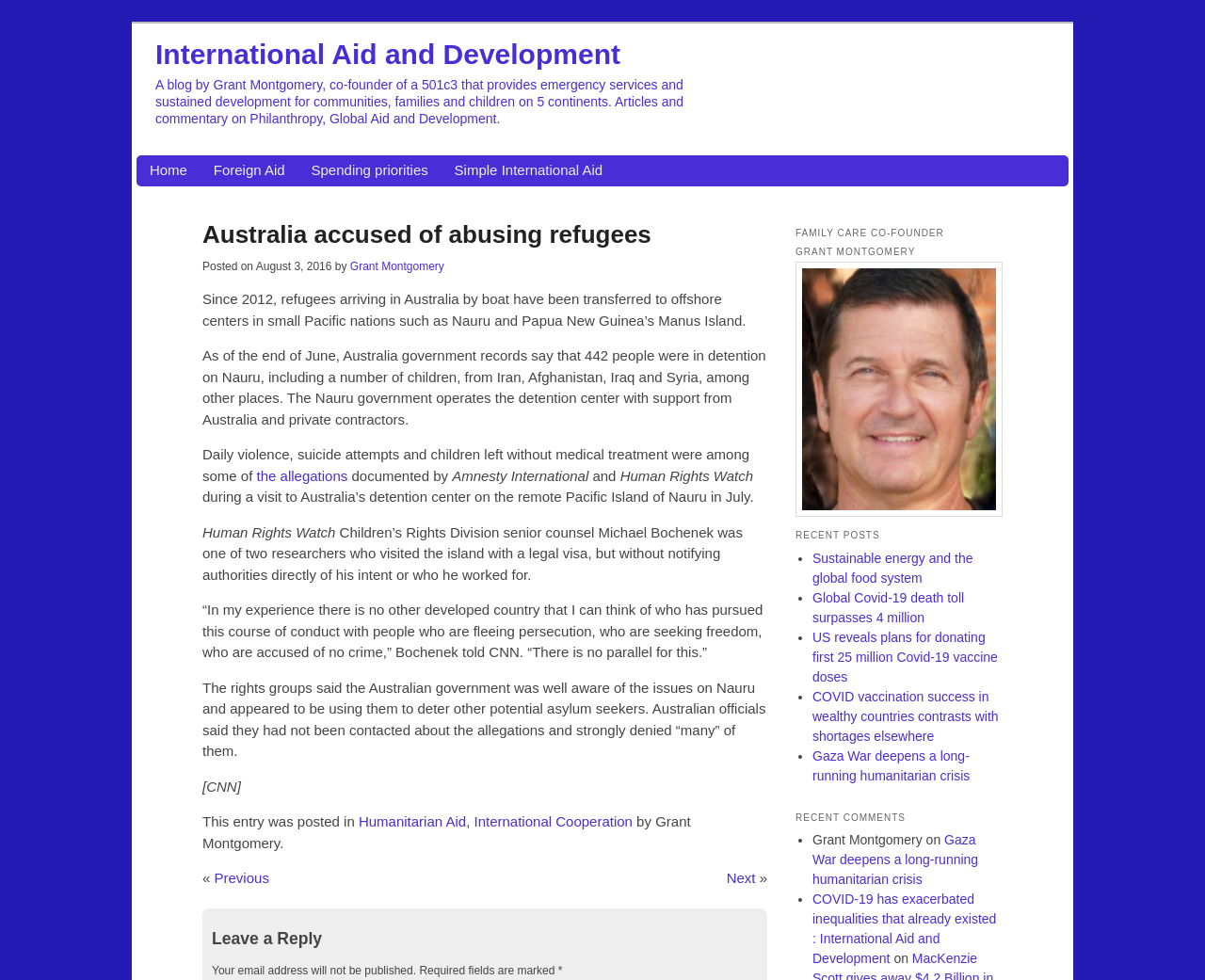Identify the bounding box coordinates for the element you need to click to achieve the following task: "Visit the 'Foreign Aid' page". Provide the bounding box coordinates as four float numbers between 0 and 1, in the form [left, top, right, bottom].

[0.177, 0.163, 0.236, 0.185]